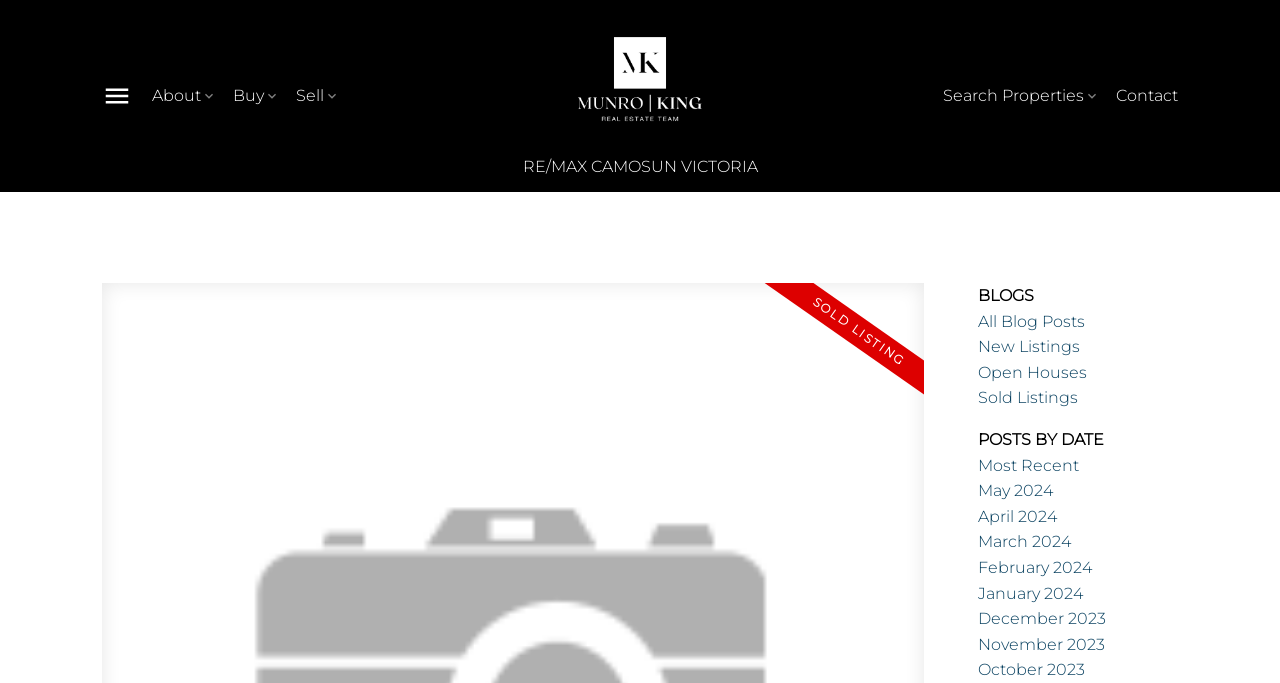Given the element description "February 2024" in the screenshot, predict the bounding box coordinates of that UI element.

[0.764, 0.817, 0.853, 0.845]